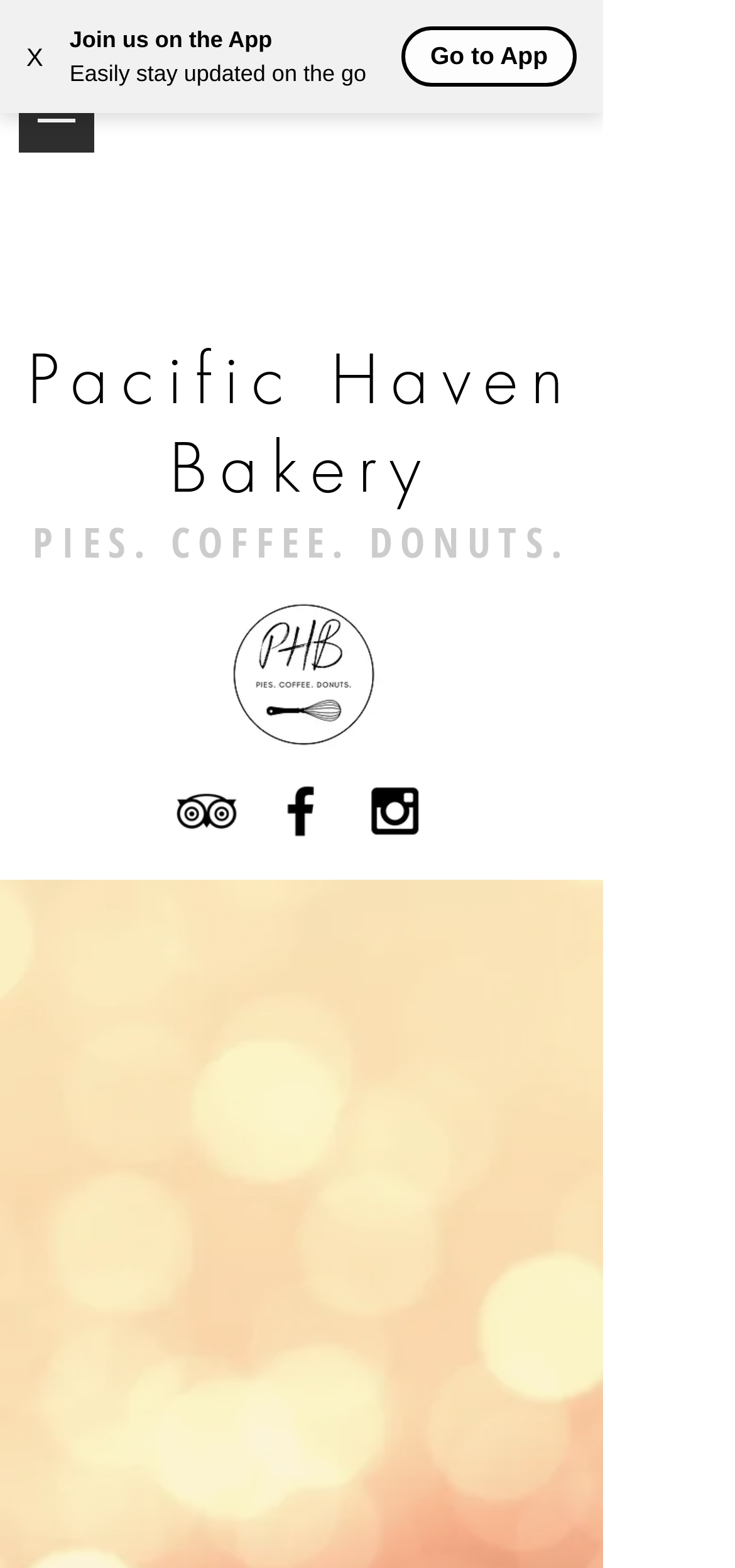Provide the bounding box coordinates of the HTML element this sentence describes: "aria-label="Black Instagram Icon"". The bounding box coordinates consist of four float numbers between 0 and 1, i.e., [left, top, right, bottom].

[0.492, 0.496, 0.582, 0.538]